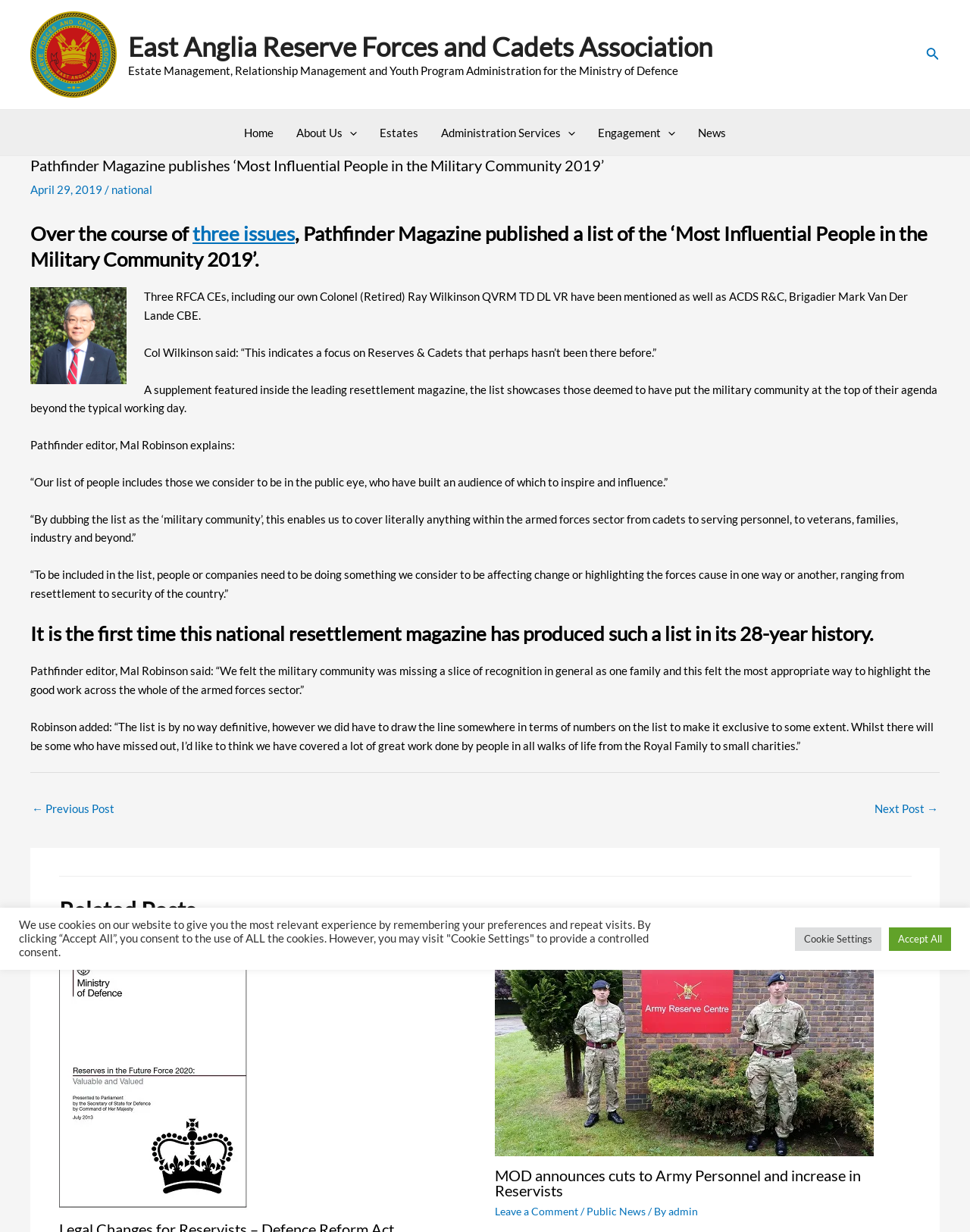How many related posts are listed at the bottom of the webpage?
We need a detailed and meticulous answer to the question.

I counted the related posts at the bottom of the webpage by looking at the section with the heading 'Related Posts'. I found two links with the text 'Read more about...' and an image, indicating that there are two related posts listed.